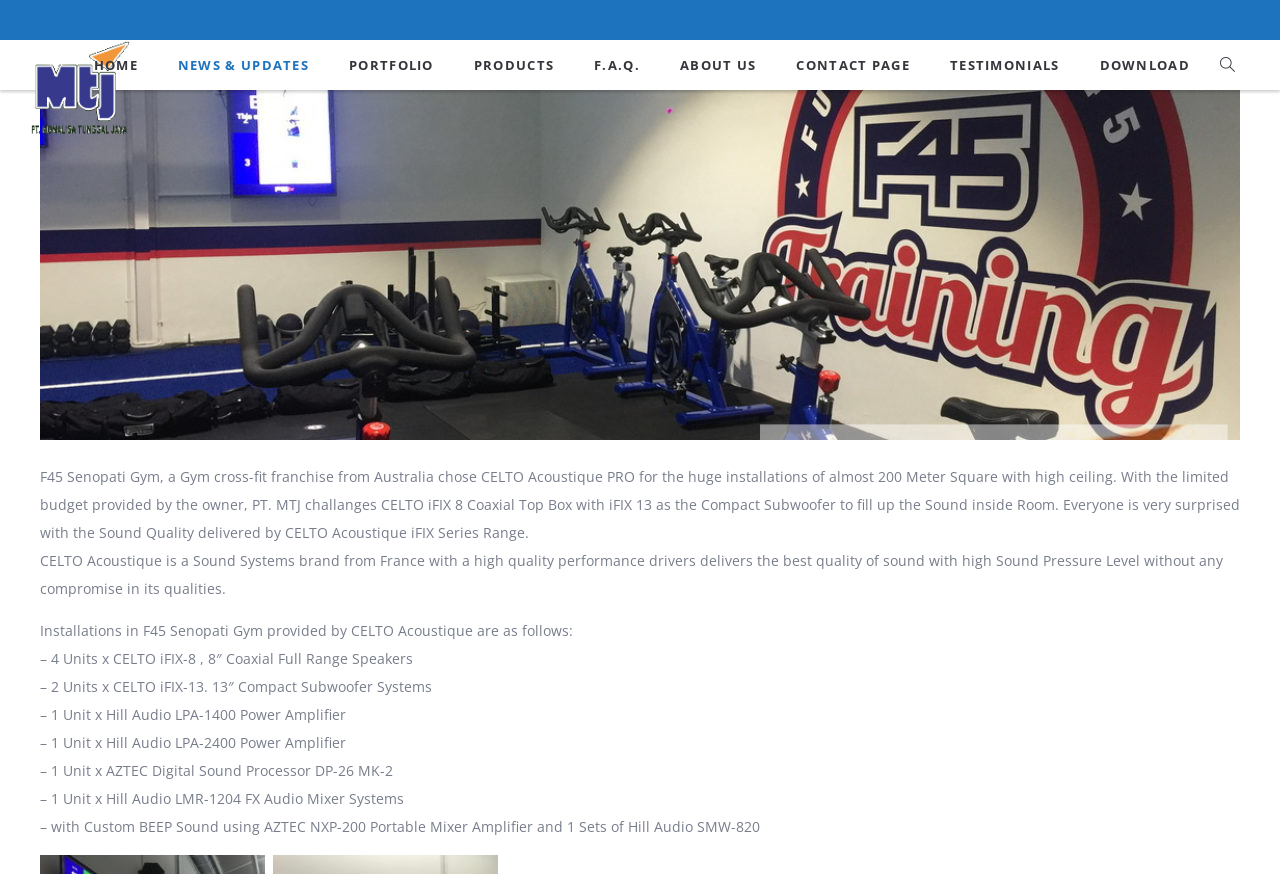Please reply to the following question with a single word or a short phrase:
How many units of CELTO iFIX-8 speakers were installed?

4 Units